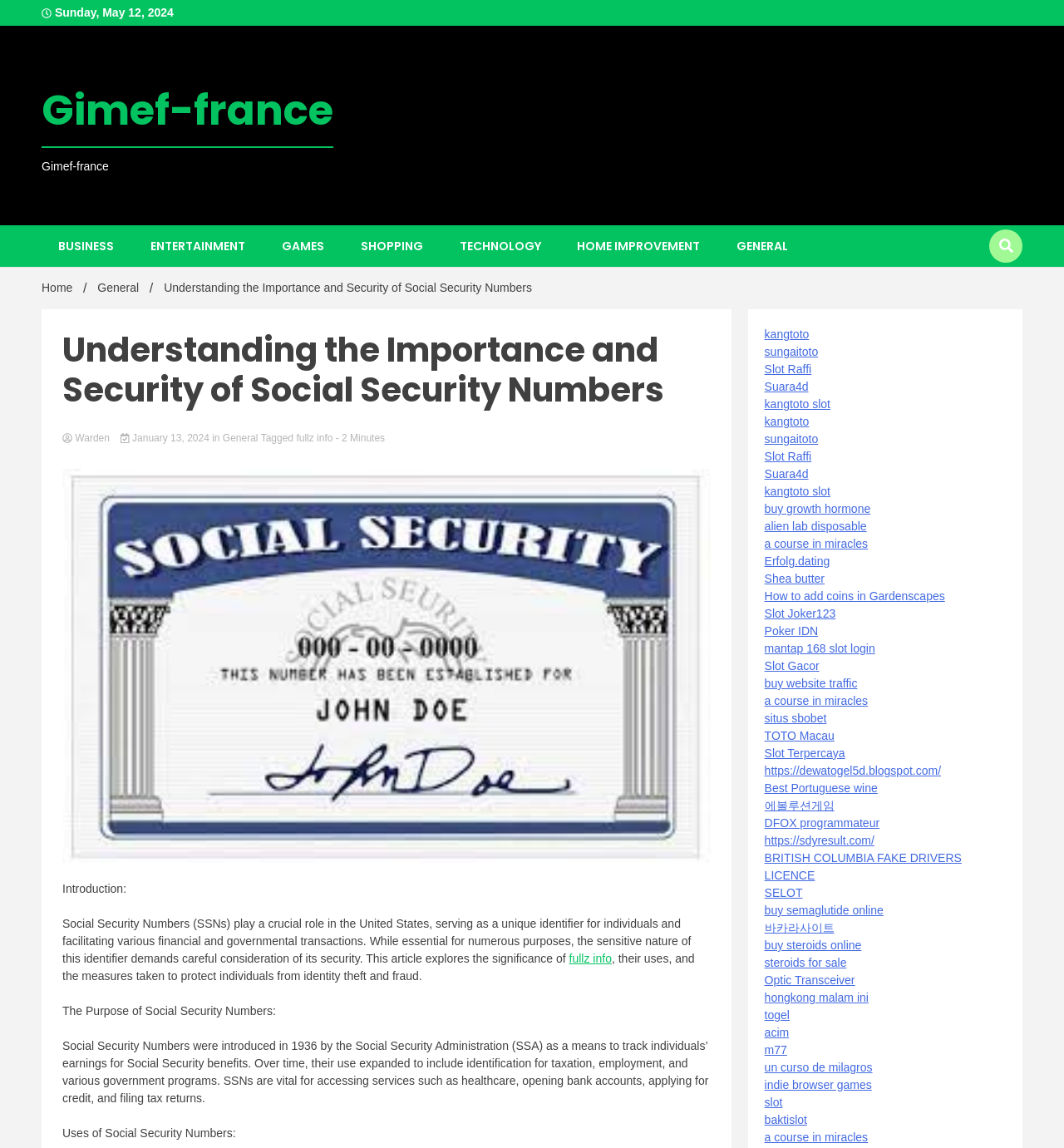Please specify the bounding box coordinates for the clickable region that will help you carry out the instruction: "Click on the 'HOME IMPROVEMENT' link".

[0.527, 0.196, 0.674, 0.232]